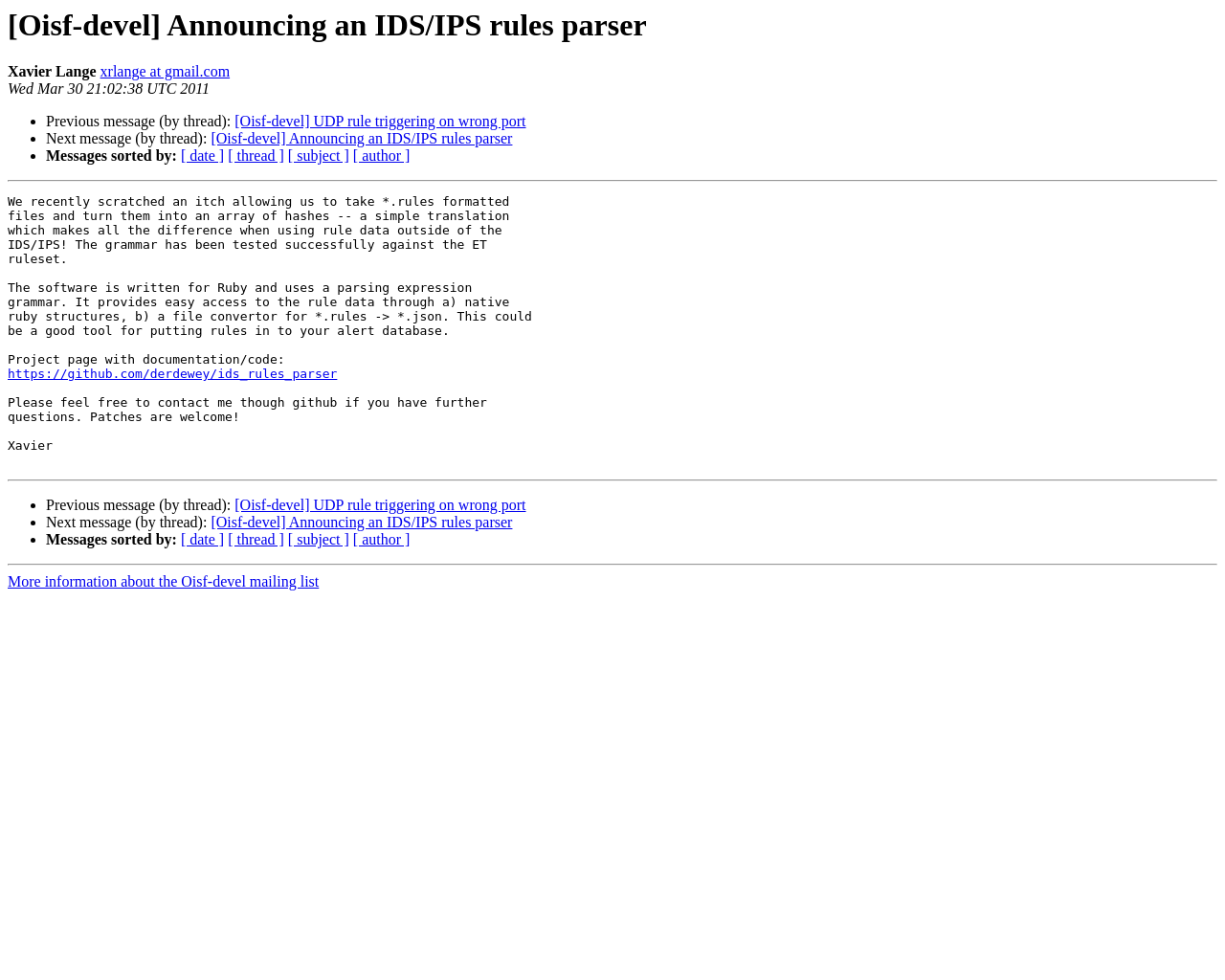Please respond to the question with a concise word or phrase:
What is the purpose of the IDS/IPS rules parser?

To translate *.rules files into an array of hashes